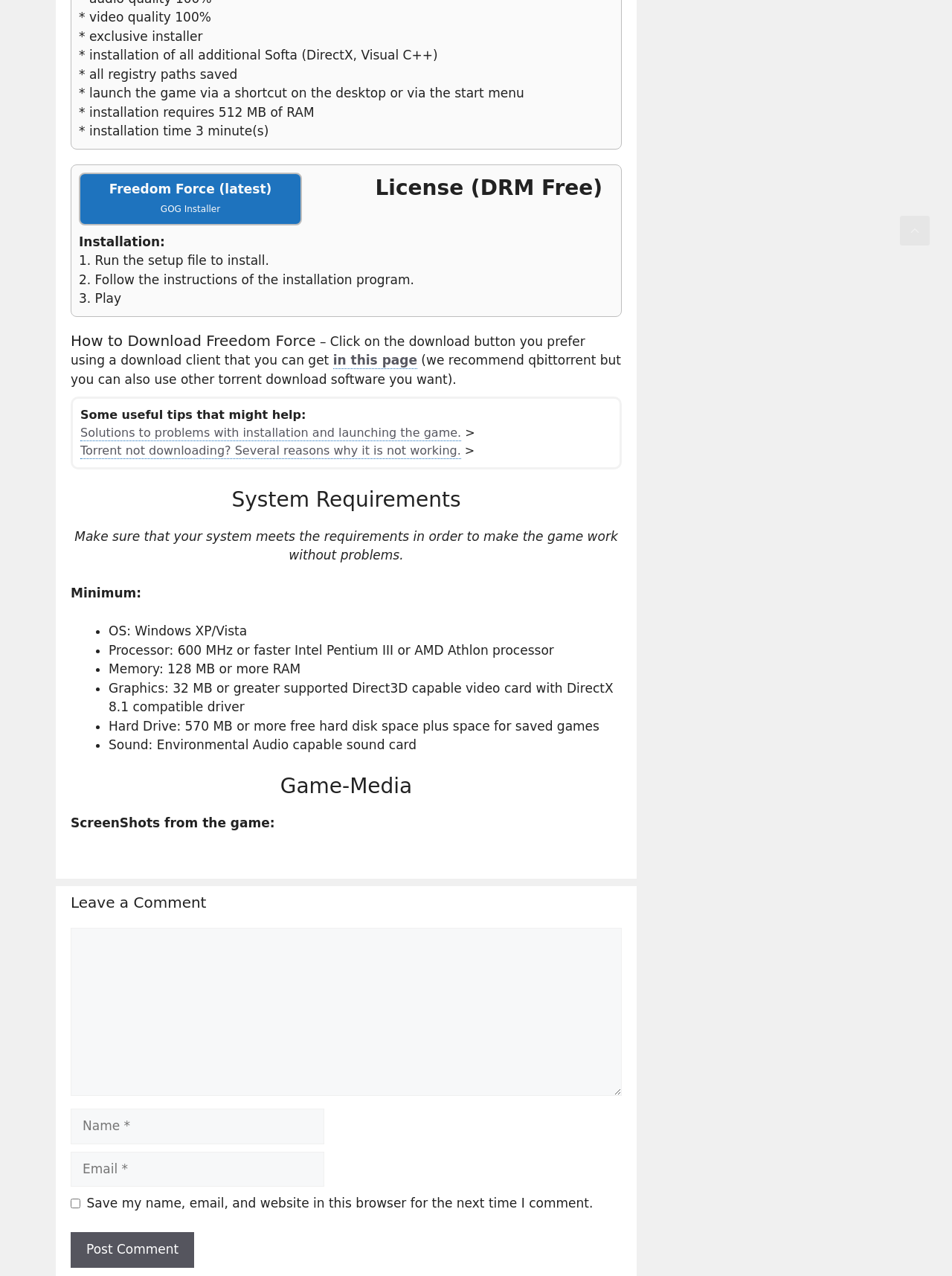Identify the bounding box coordinates for the region to click in order to carry out this instruction: "Click the 'Post Comment' button". Provide the coordinates using four float numbers between 0 and 1, formatted as [left, top, right, bottom].

[0.074, 0.966, 0.204, 0.993]